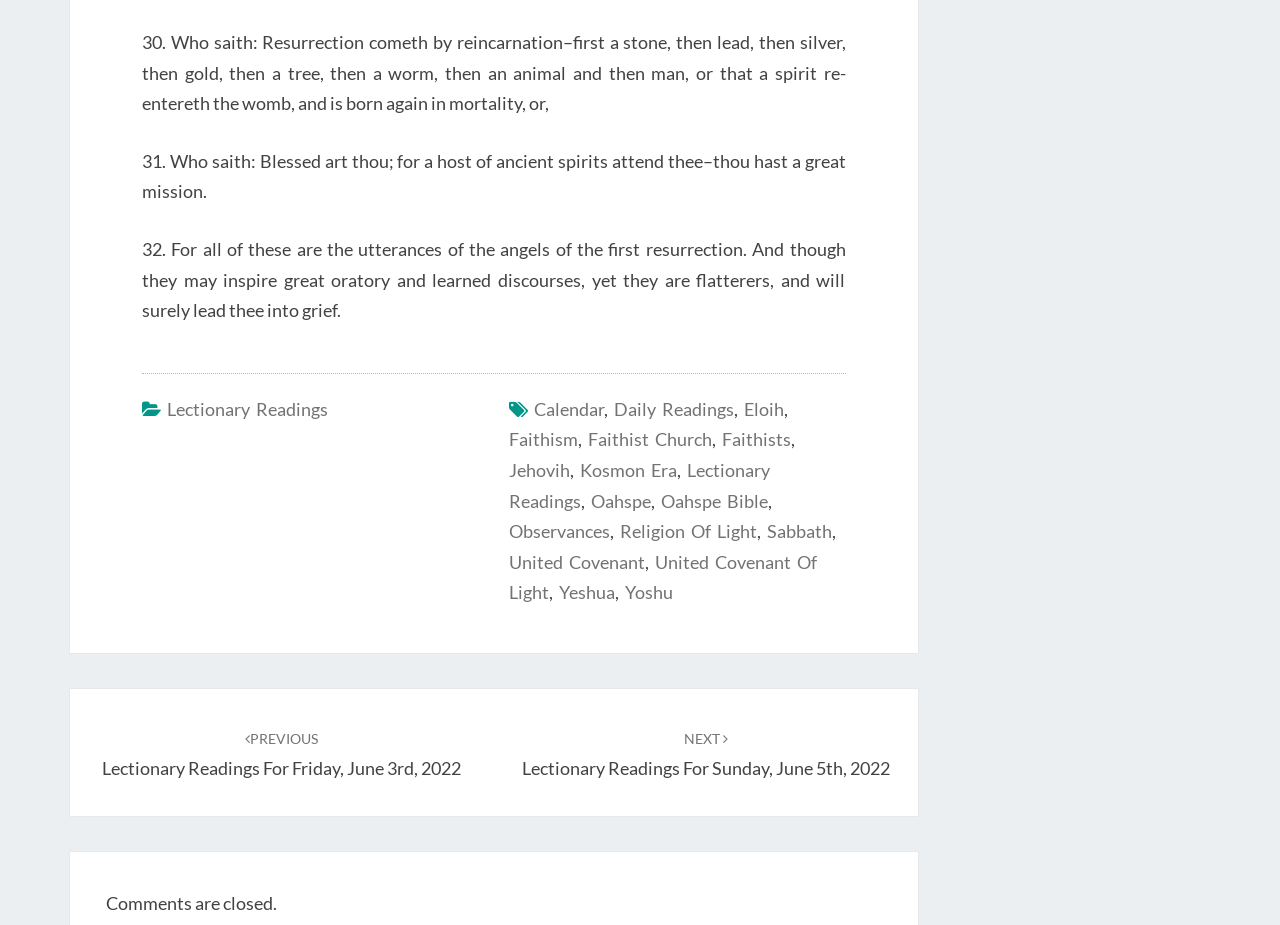Please determine the bounding box coordinates for the UI element described here. Use the format (top-left x, top-left y, bottom-right x, bottom-right y) with values bounded between 0 and 1: United Covenant of Light

[0.397, 0.595, 0.638, 0.652]